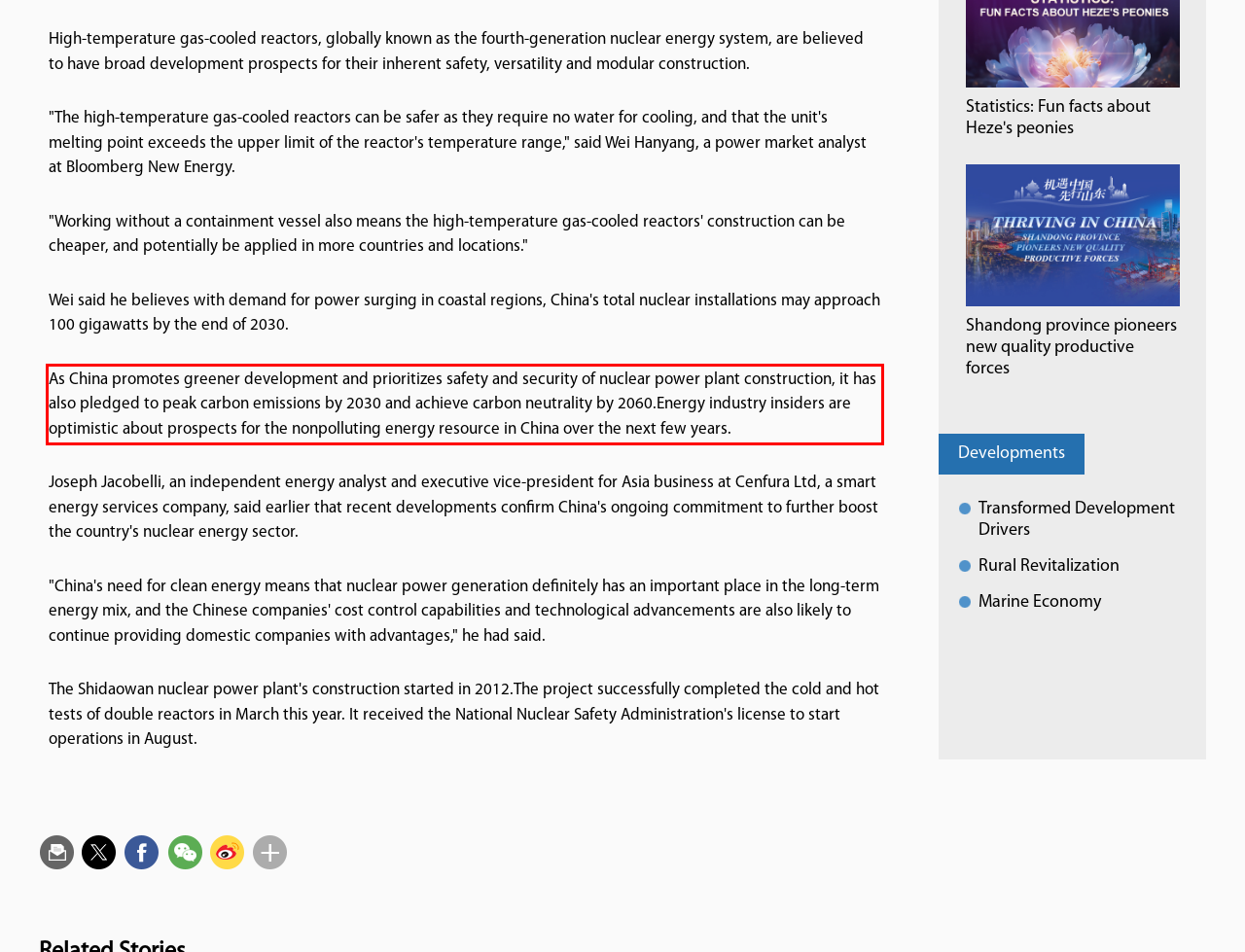From the screenshot of the webpage, locate the red bounding box and extract the text contained within that area.

As China promotes greener development and prioritizes safety and security of nuclear power plant construction, it has also pledged to peak carbon emissions by 2030 and achieve carbon neutrality by 2060.Energy industry insiders are optimistic about prospects for the nonpolluting energy resource in China over the next few years.